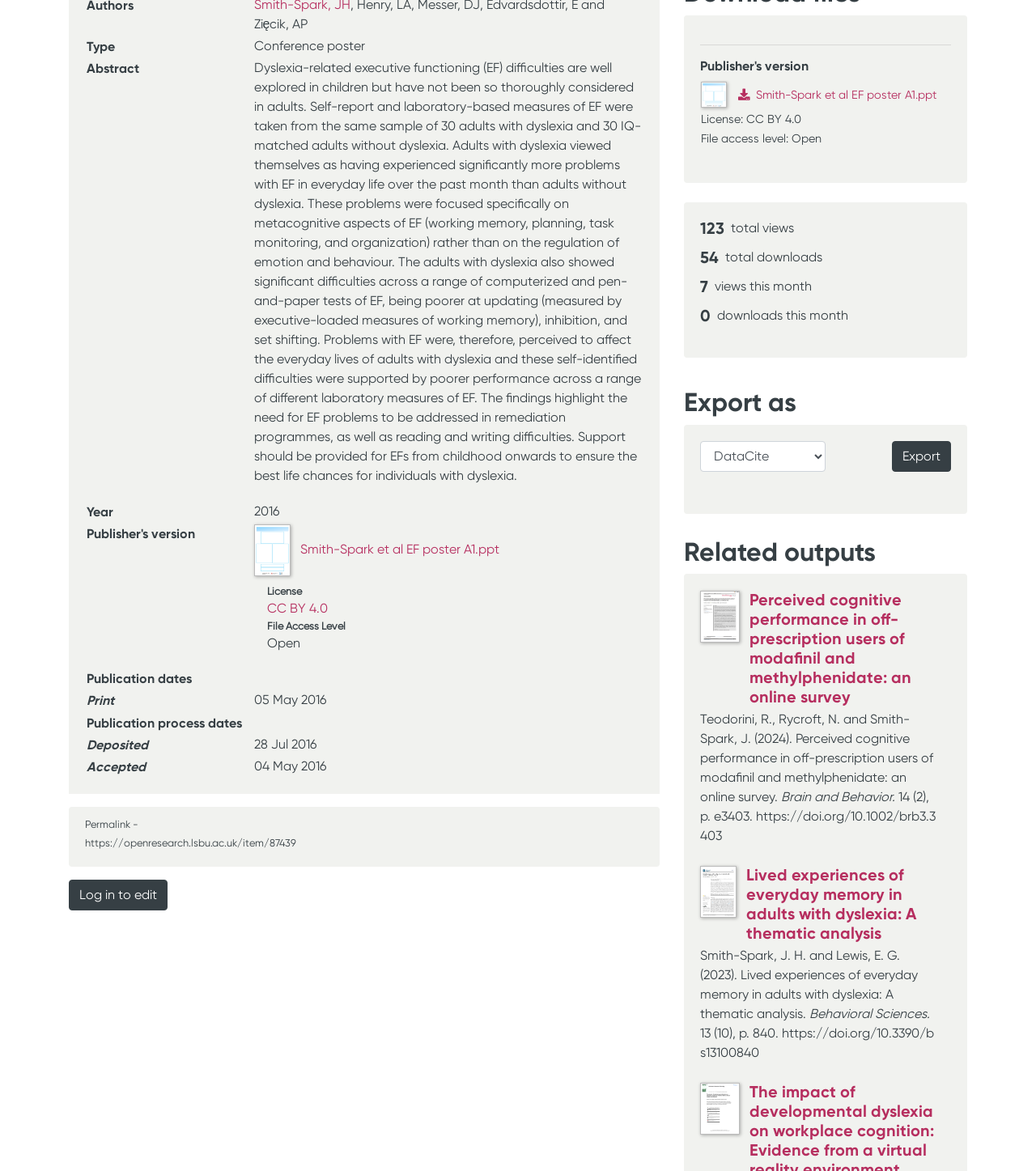Using floating point numbers between 0 and 1, provide the bounding box coordinates in the format (top-left x, top-left y, bottom-right x, bottom-right y). Locate the UI element described here: AppSolutions Digital is Our DNA

None